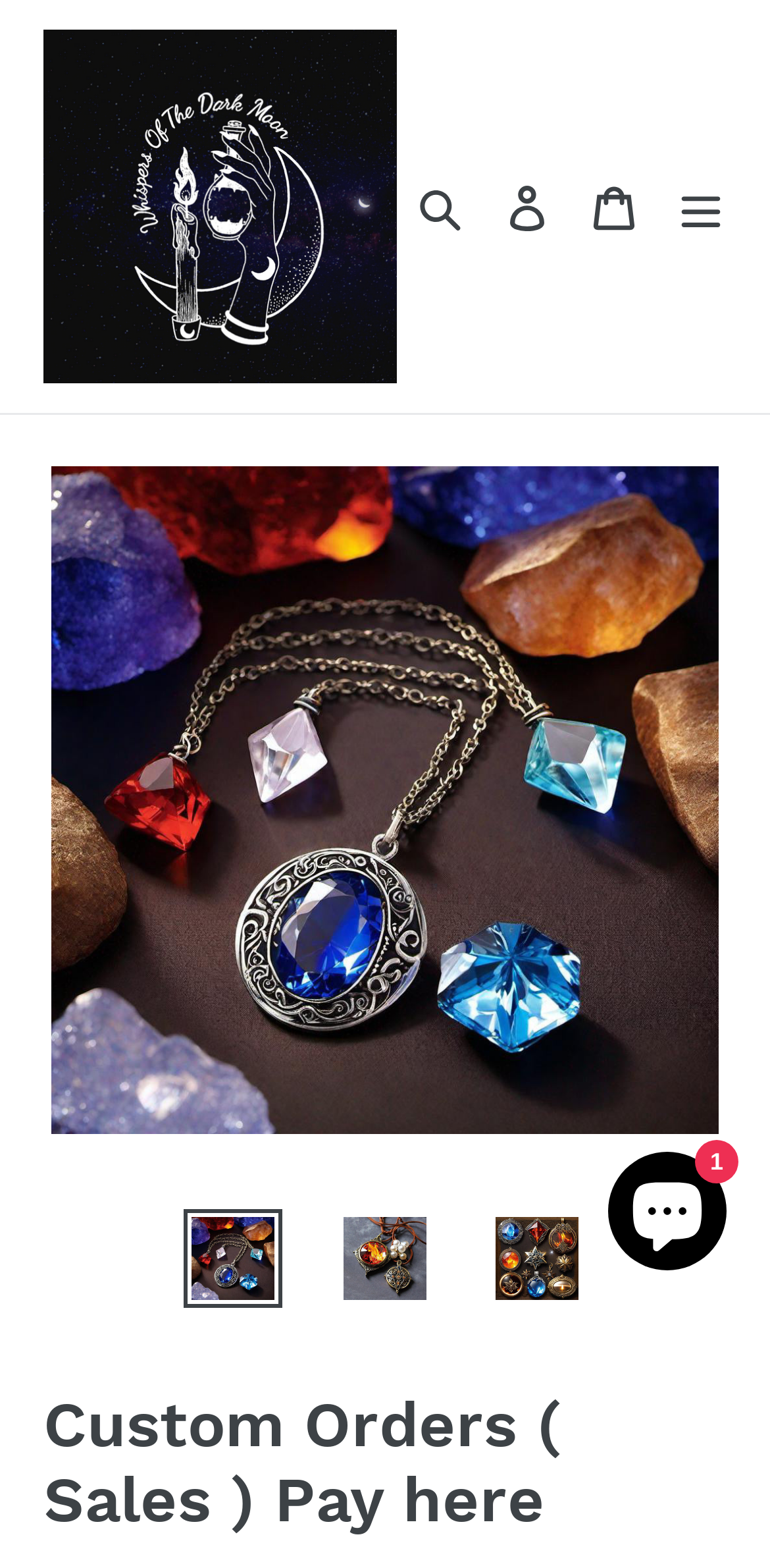Determine the coordinates of the bounding box for the clickable area needed to execute this instruction: "Open the menu".

[0.854, 0.104, 0.967, 0.16]